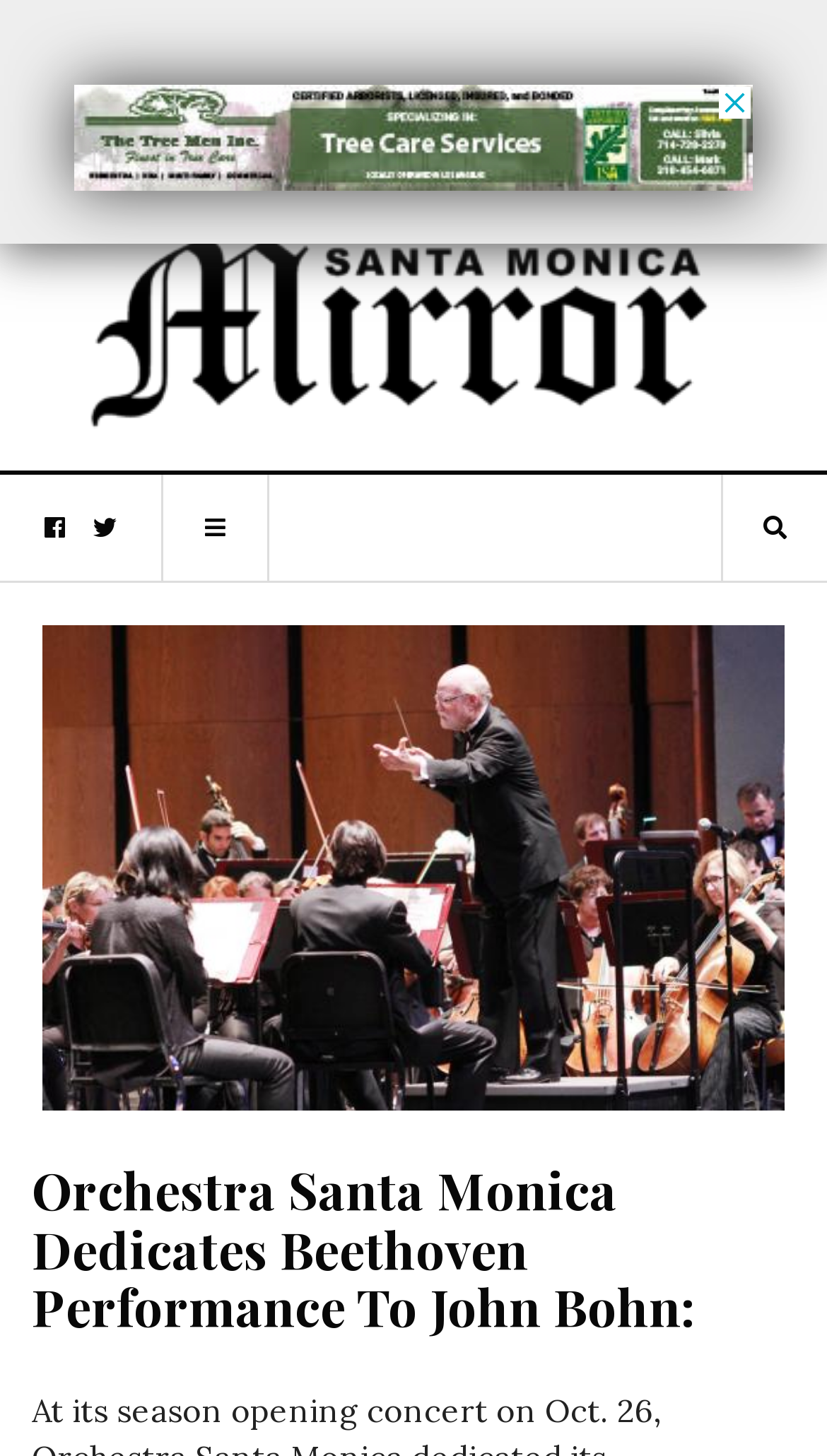Answer briefly with one word or phrase:
What is the name of the orchestra?

Orchestra Santa Monica